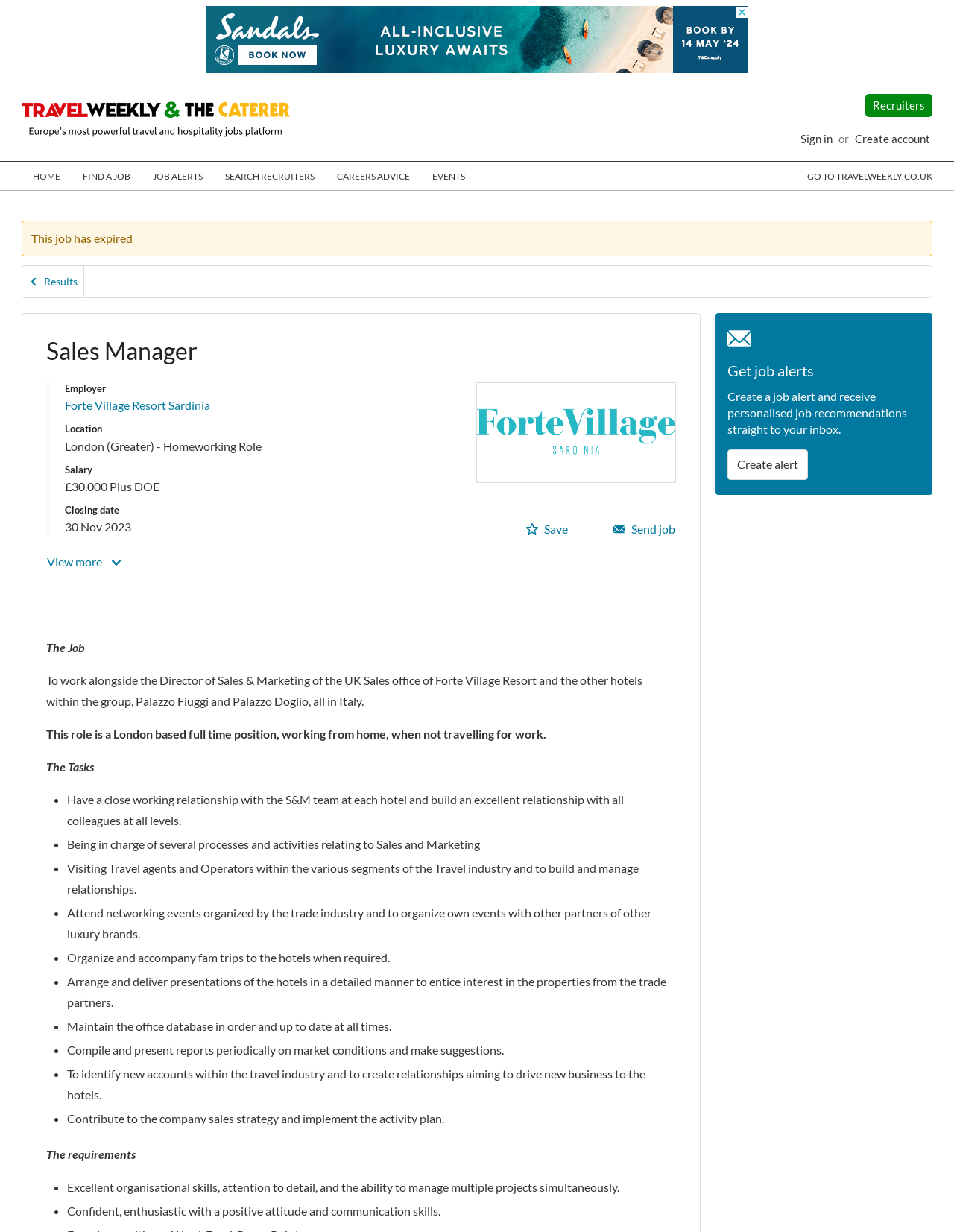Create an in-depth description of the webpage, covering main sections.

This webpage is a job posting for a Sales Manager position at Forte Village Resort Sardinia, with a homeworking role in London. At the top of the page, there is a logo of Travelweekly.co.uk, a travel industry website, and a navigation menu with links to various sections of the website, including "HOME", "FIND A JOB", "JOB ALERTS", and "CAREERS ADVICE".

Below the navigation menu, there is a alert message indicating that the job has expired. Underneath, there is a pagination navigation with a link to "Back to results". The main content of the page is divided into sections, starting with a heading "Sales Manager" and a description list that provides details about the job, including the employer, location, salary, and closing date.

The job description is presented in a series of paragraphs, outlining the responsibilities of the Sales Manager, including working alongside the Director of Sales & Marketing, building relationships with colleagues, and managing sales and marketing processes. The tasks involved in the role are listed in bullet points, including visiting travel agents, attending networking events, organizing fam trips, and maintaining the office database.

The webpage also lists the requirements for the job, including excellent organizational skills, attention to detail, and the ability to manage multiple projects simultaneously. The requirements are also presented in bullet points.

On the right-hand side of the page, there is a section titled "Get job alerts" with a link to create a job alert and receive personalized job recommendations. There are also buttons to "View more" and "Save job" to add the job to a shortlist. Additionally, there is a link to "Send job" to share the job posting with others.